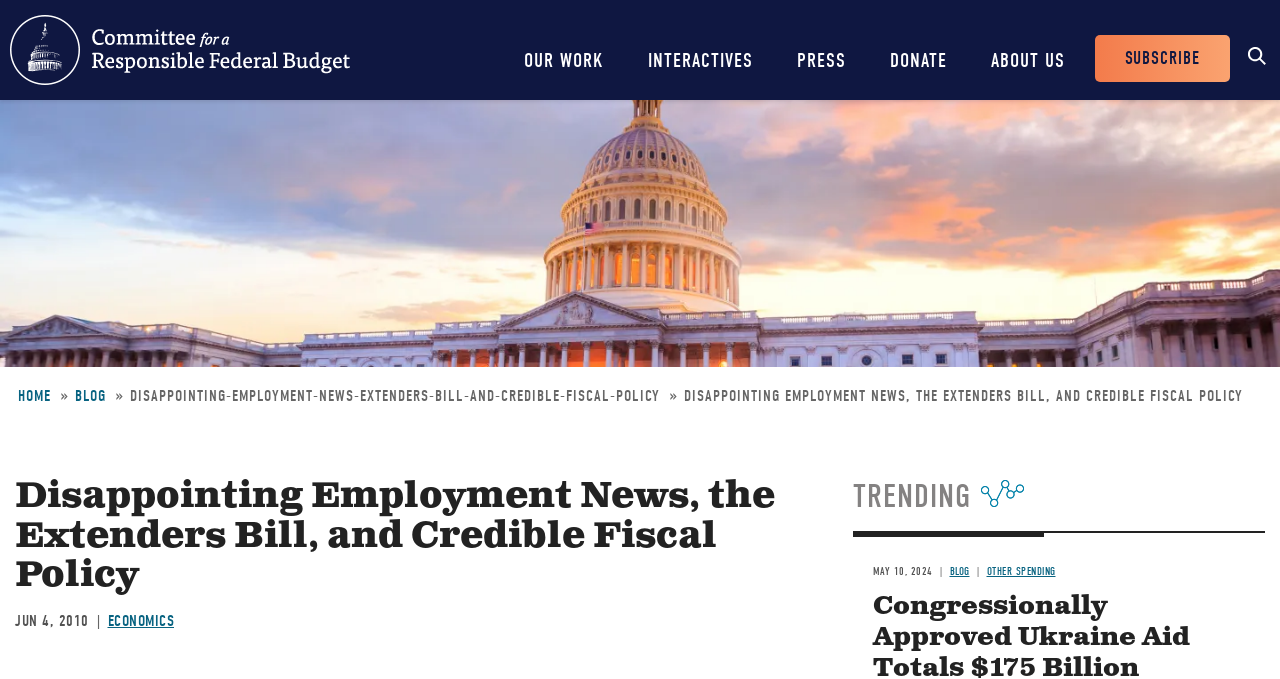What is the title of the breadcrumb?
Look at the image and answer the question with a single word or phrase.

HOME